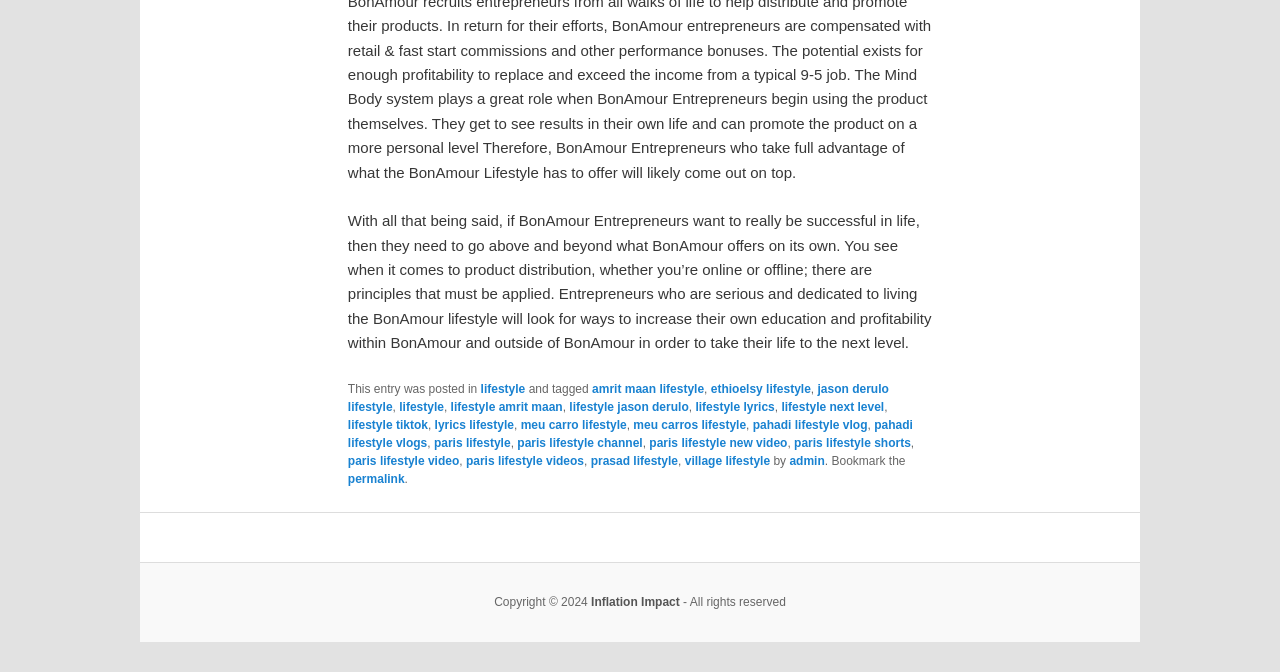Determine the bounding box coordinates of the clickable region to execute the instruction: "click the link 'jason derulo lifestyle'". The coordinates should be four float numbers between 0 and 1, denoted as [left, top, right, bottom].

[0.272, 0.568, 0.694, 0.616]